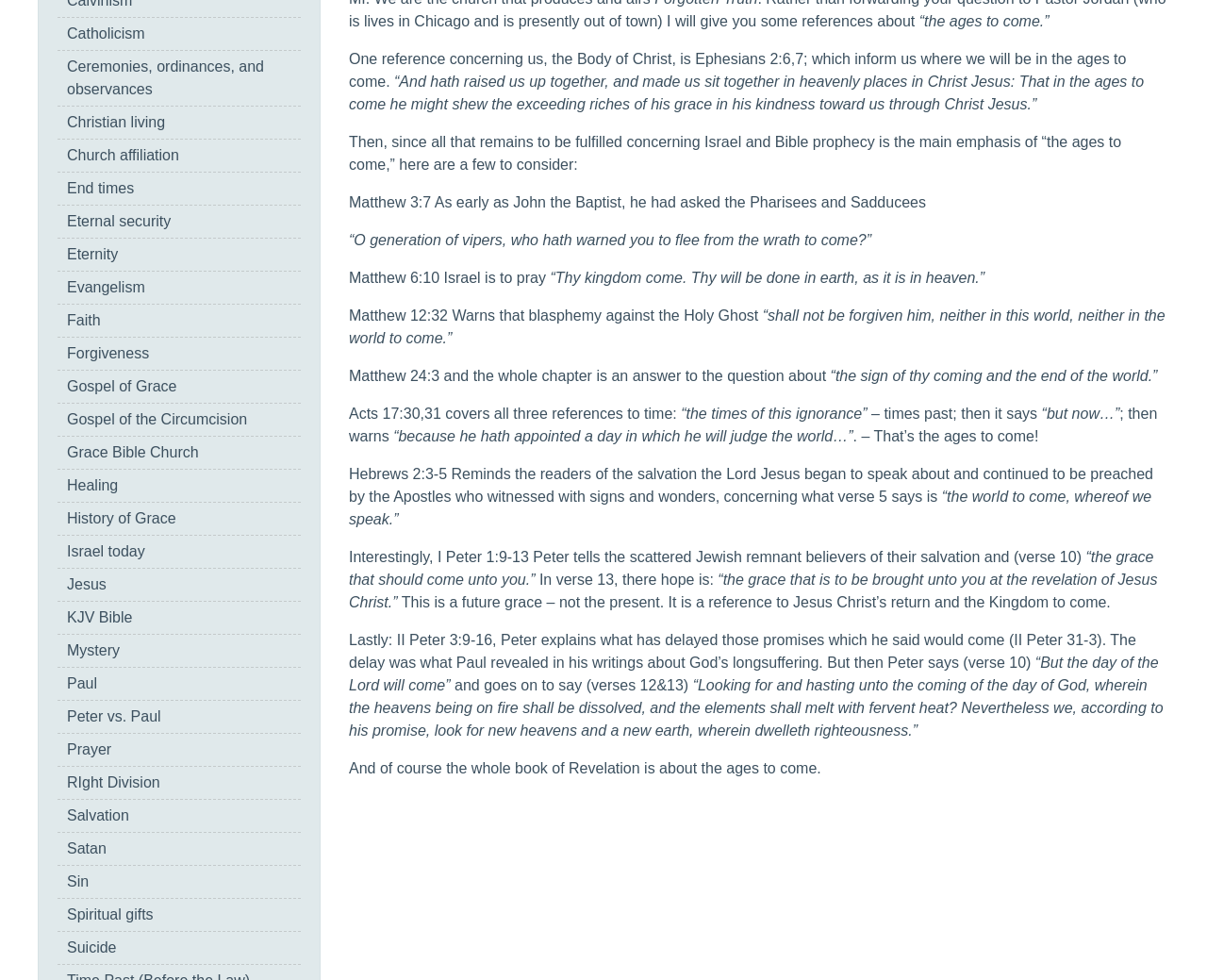Using the elements shown in the image, answer the question comprehensively: What is the future grace mentioned in I Peter 1:9-13?

The future grace mentioned in I Peter 1:9-13 is the revelation of Jesus Christ, as mentioned in the text '“the grace that is to be brought unto you at the revelation of Jesus Christ.”' 